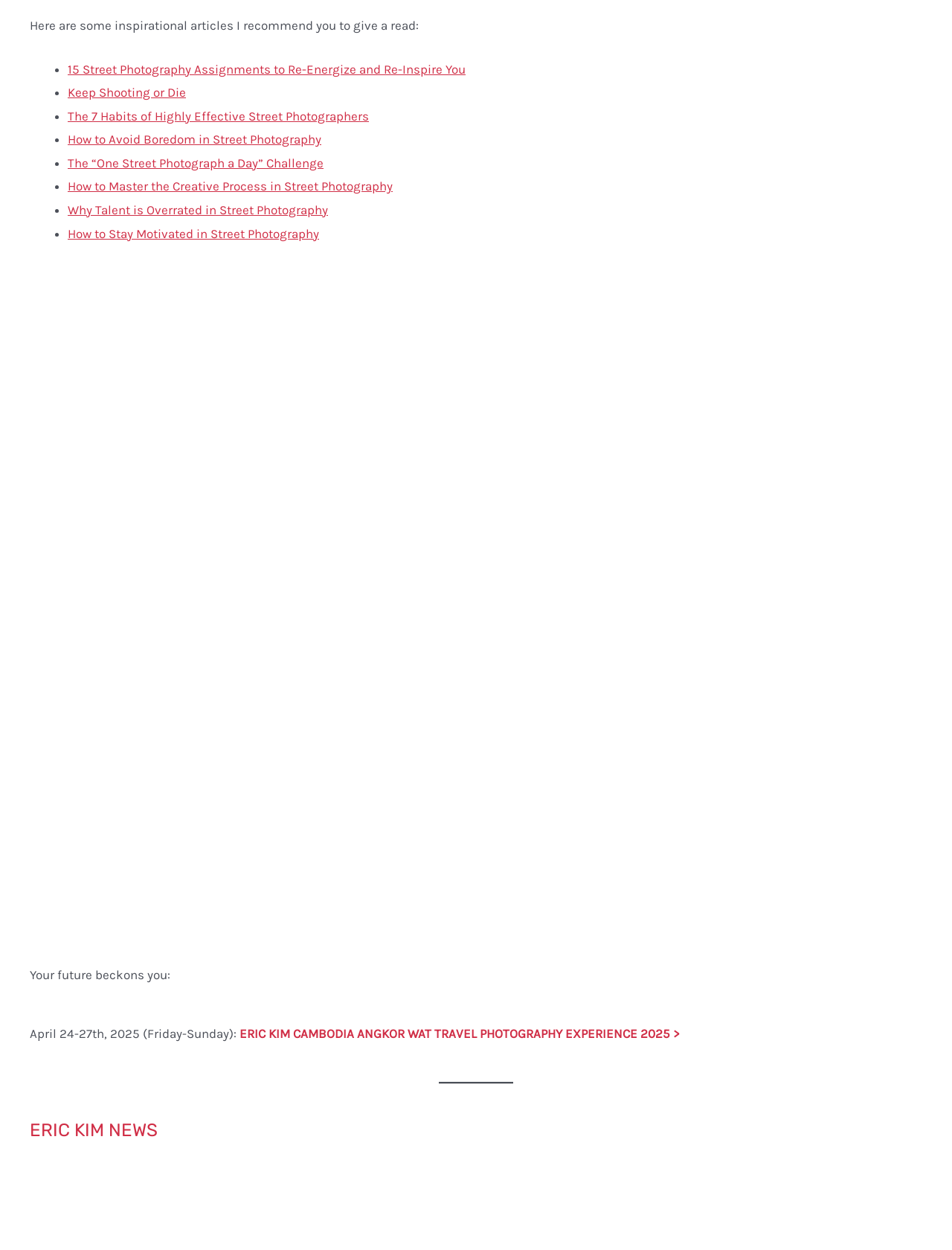Please predict the bounding box coordinates of the element's region where a click is necessary to complete the following instruction: "Explore the ERIC KIM CAMBODIA ANGKOR WAT TRAVEL PHOTOGRAPHY EXPERIENCE 2025". The coordinates should be represented by four float numbers between 0 and 1, i.e., [left, top, right, bottom].

[0.252, 0.821, 0.714, 0.833]